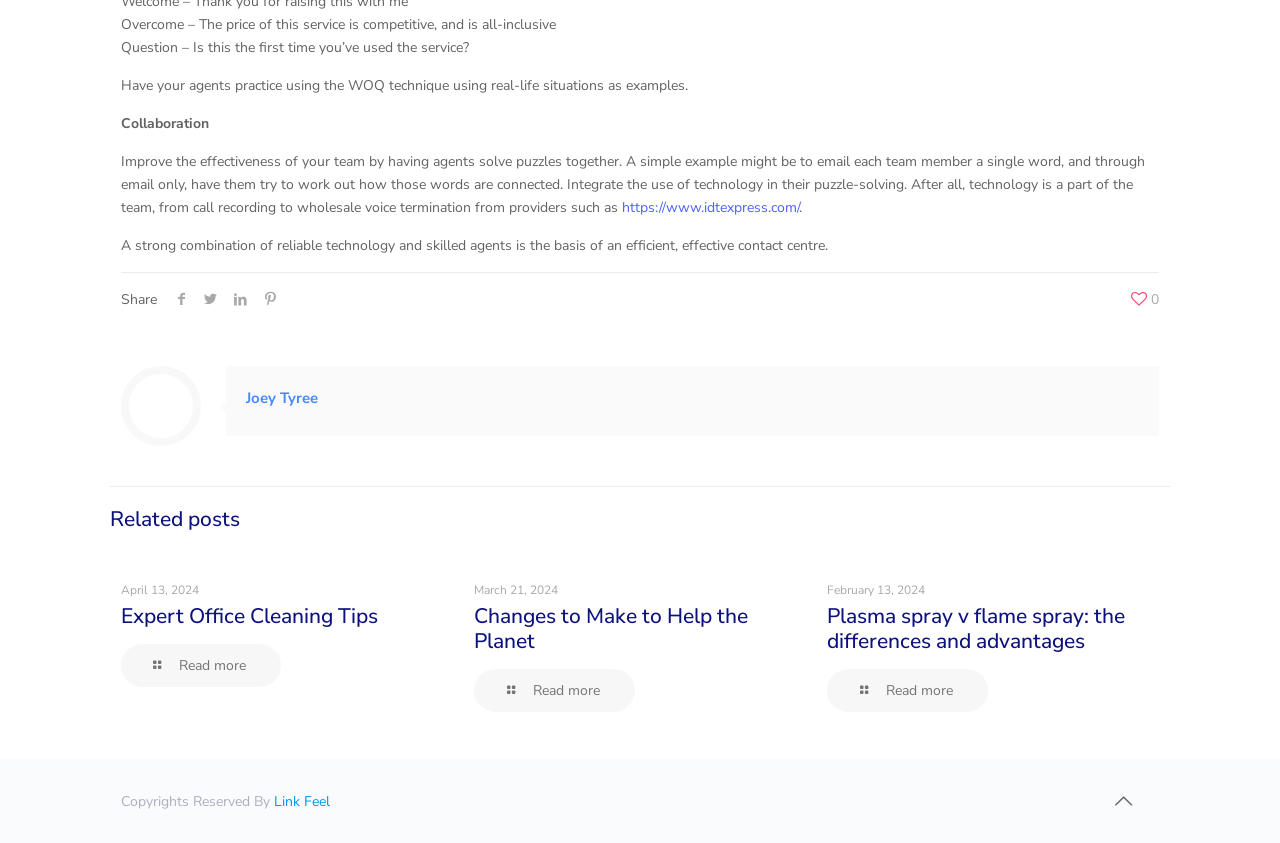Pinpoint the bounding box coordinates of the area that must be clicked to complete this instruction: "Read more about Expert Office Cleaning Tips".

[0.094, 0.764, 0.22, 0.815]